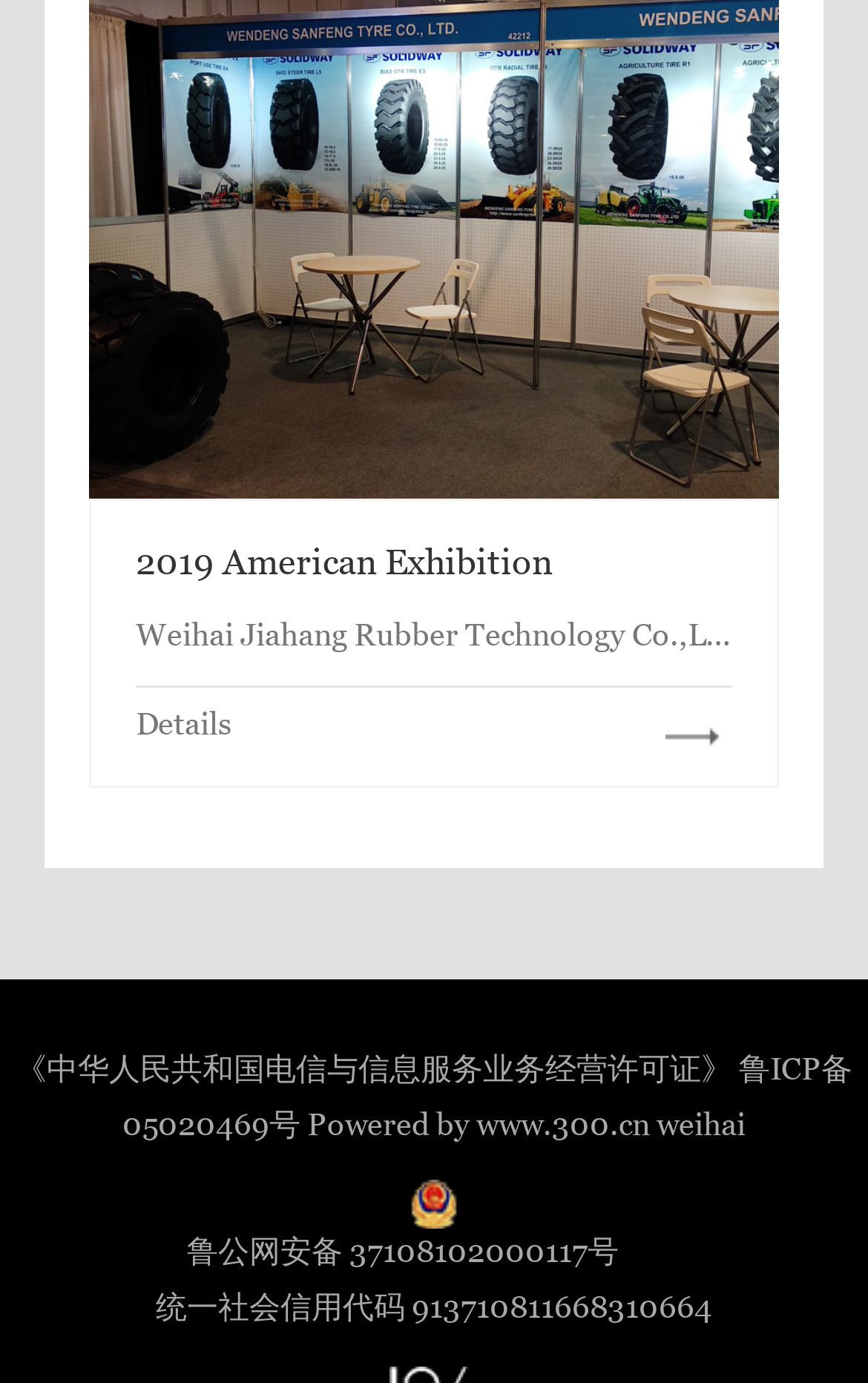Answer the question below in one word or phrase:
What is the shape of the icon next to 'Details'?

Arrows